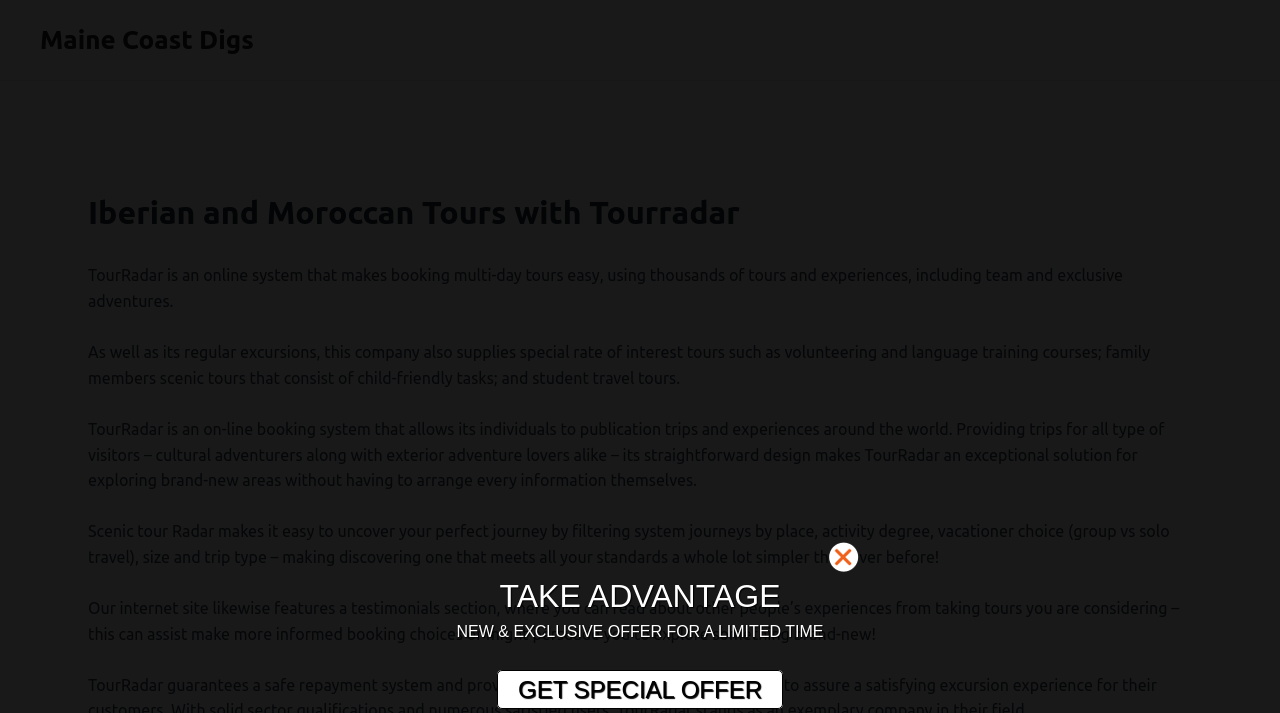Please answer the following question using a single word or phrase: 
What is the company that makes booking multi-day tours easy?

TourRadar